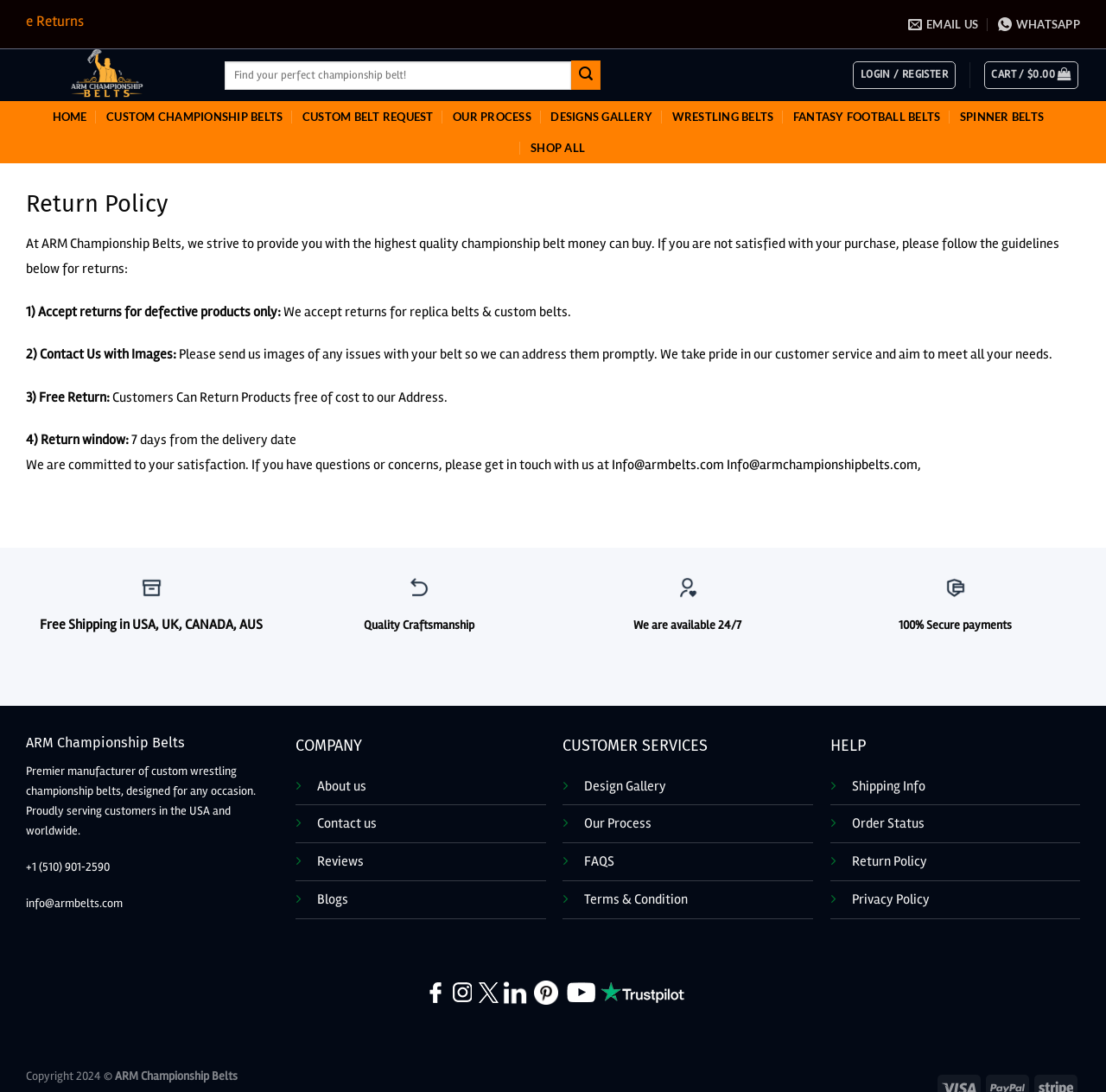Provide a brief response to the question using a single word or phrase: 
What is the company's availability for customer support?

24/7